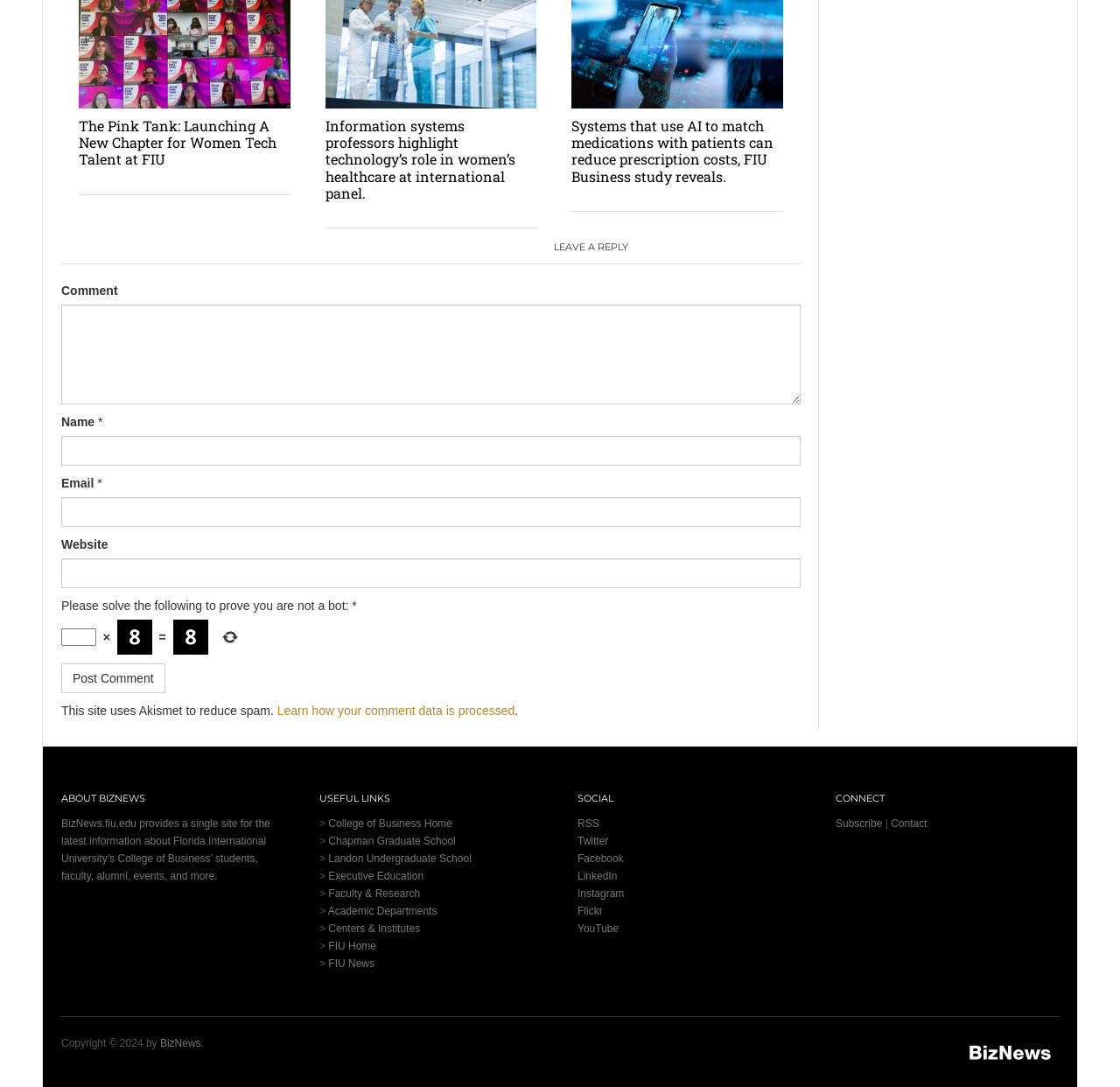Please specify the bounding box coordinates of the region to click in order to perform the following instruction: "Enter your name in the input field".

[0.055, 0.401, 0.715, 0.428]